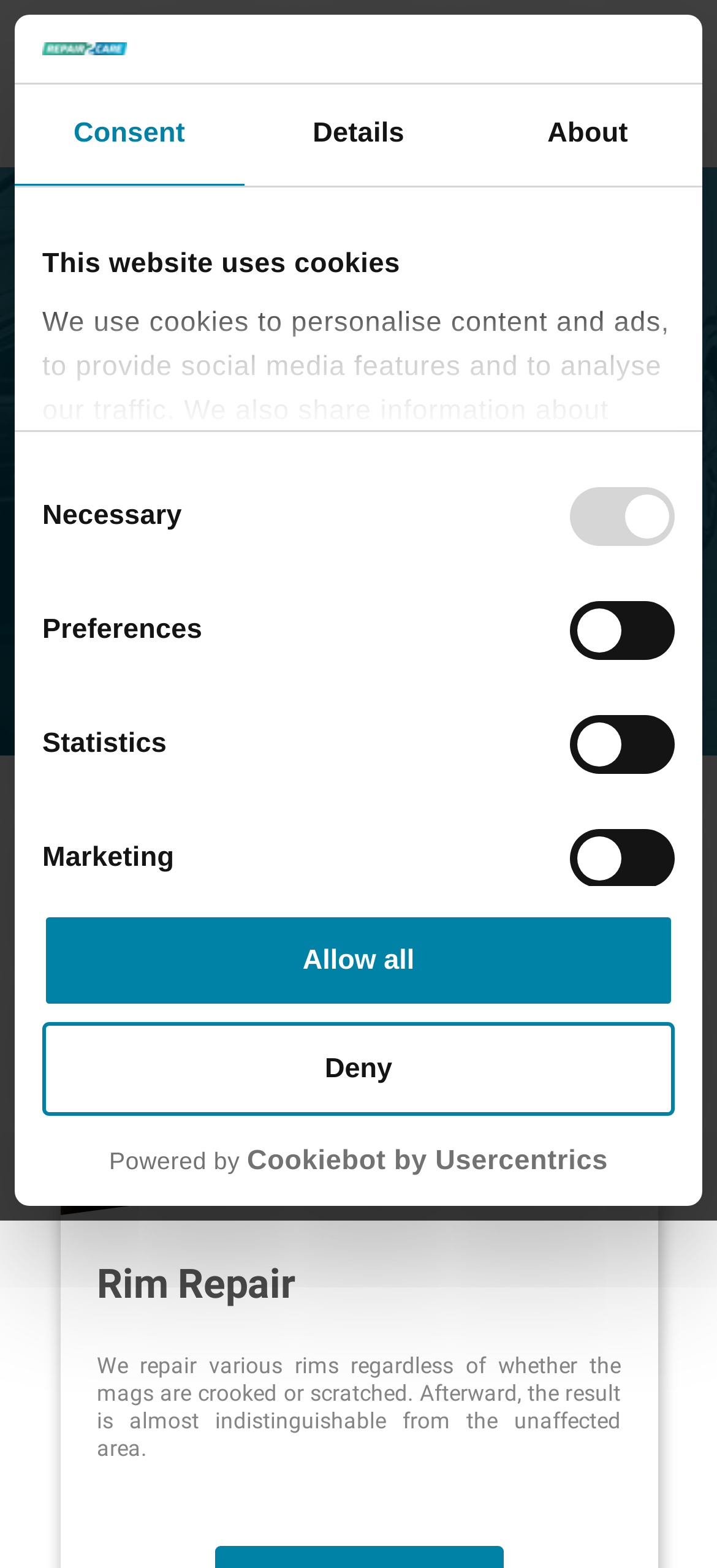What is shown in the image below the 'Exterior Repairs' heading?
Deliver a detailed and extensive answer to the question.

The image below the 'Exterior Repairs' heading is a closeup of a silver colored alloy wheel, which is likely related to the 'Rim Repair' service mentioned on the webpage.